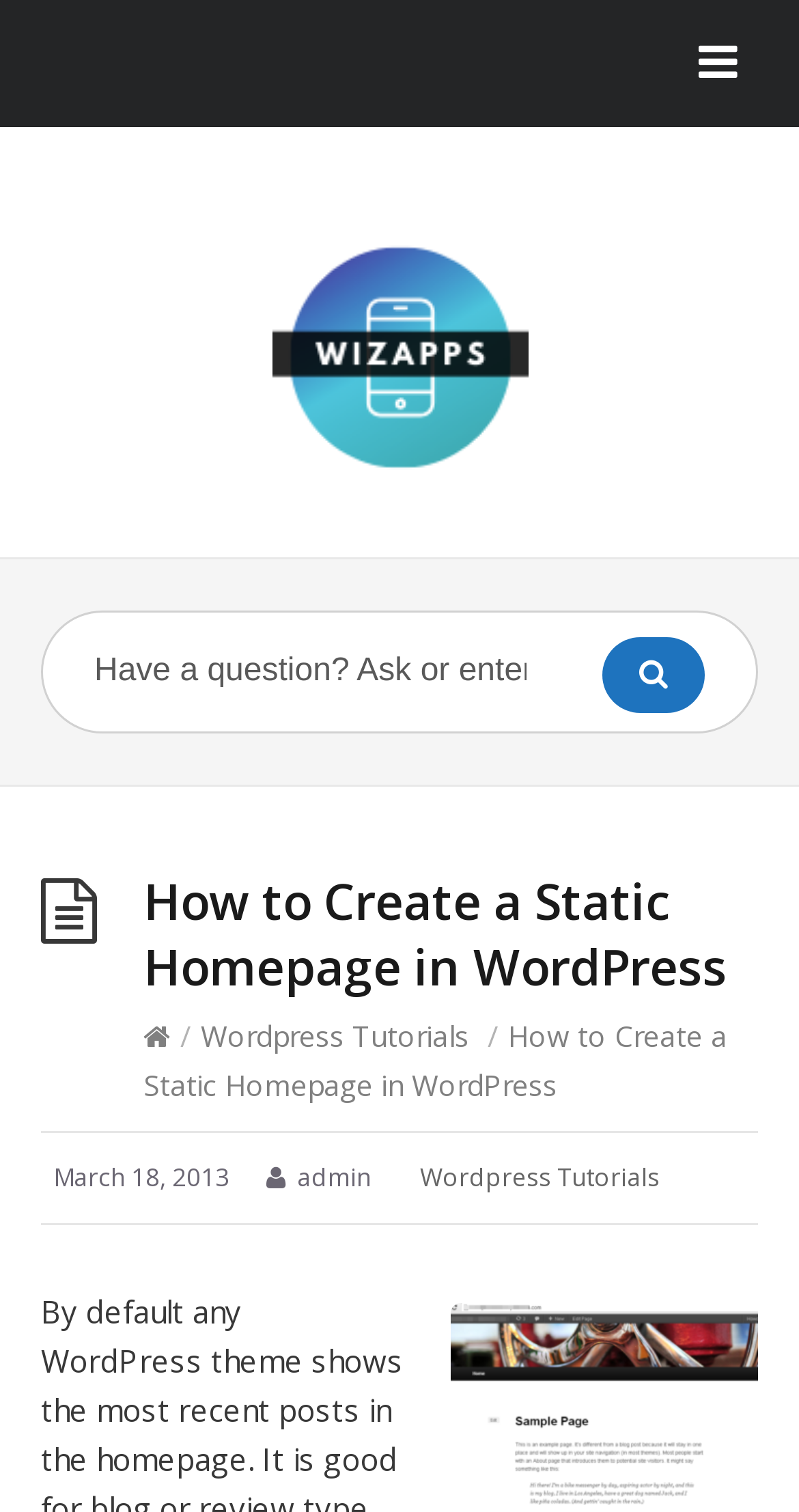What is the website's logo?
From the details in the image, answer the question comprehensively.

The website's logo is an image with the text 'WizApps' on it, located at the top of the webpage.